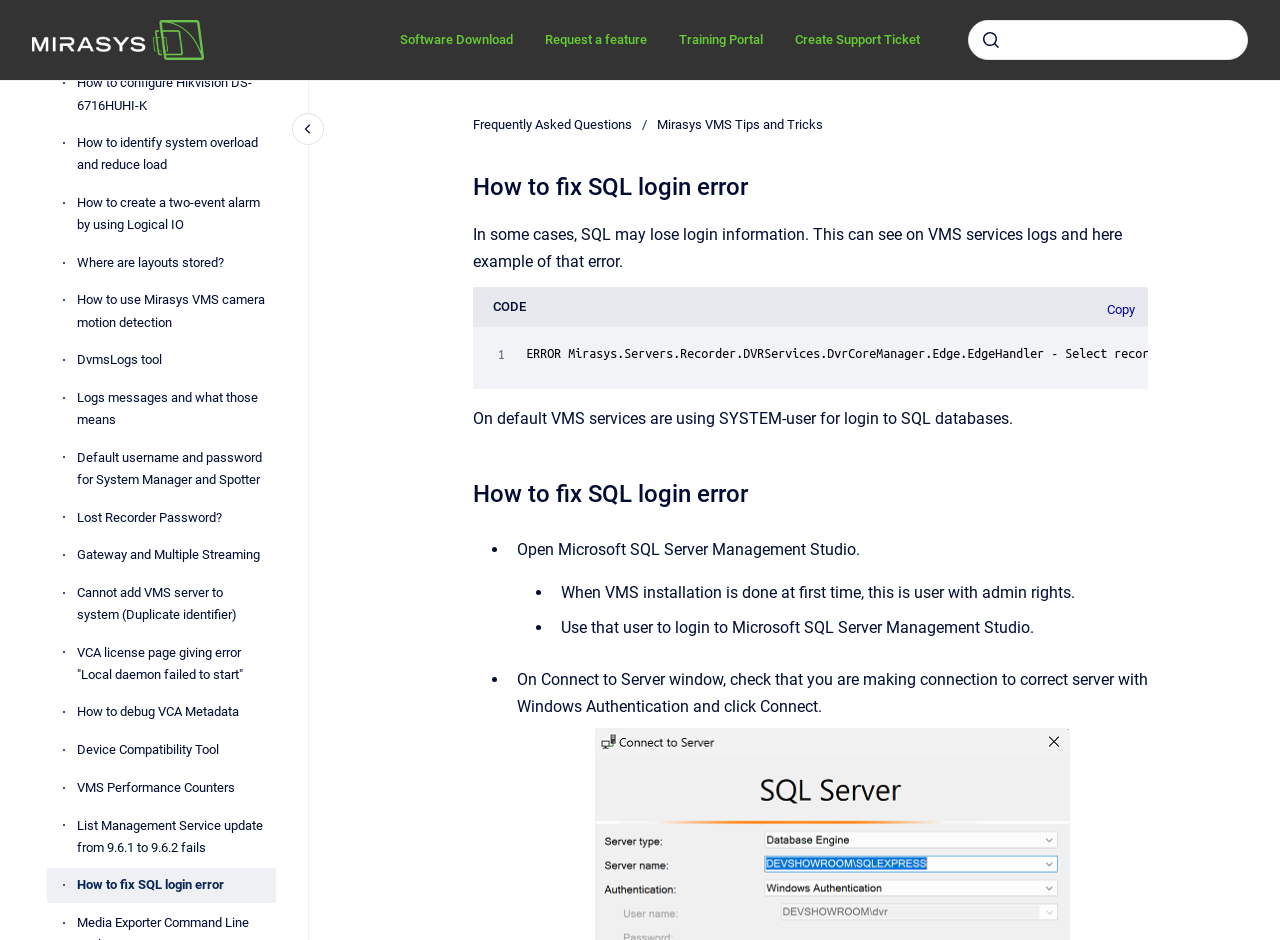Identify the main heading from the webpage and provide its text content.

How to fix SQL login error